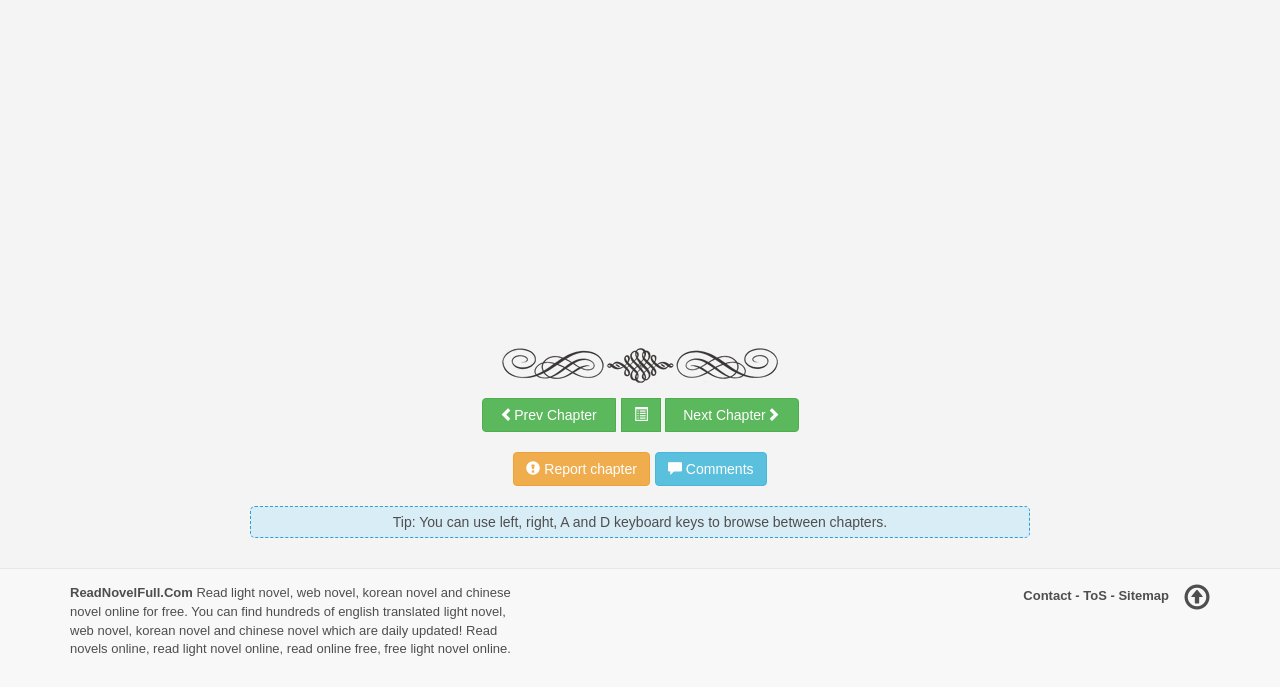How can users navigate between chapters?
Refer to the screenshot and answer in one word or phrase.

Use keyboard keys